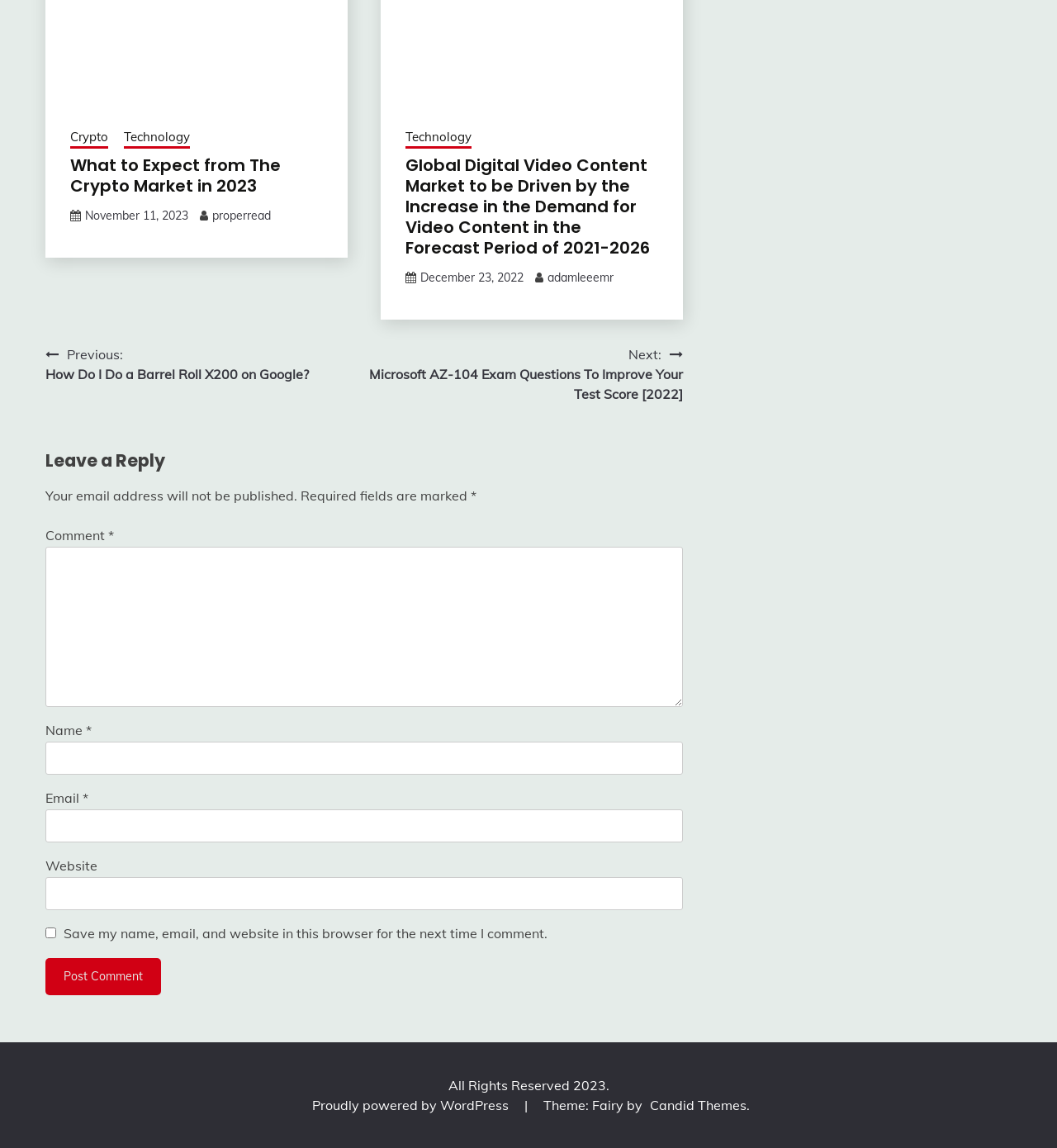Identify the bounding box coordinates of the specific part of the webpage to click to complete this instruction: "Read the article 'What to Expect from The Crypto Market in 2023'".

[0.066, 0.134, 0.266, 0.172]